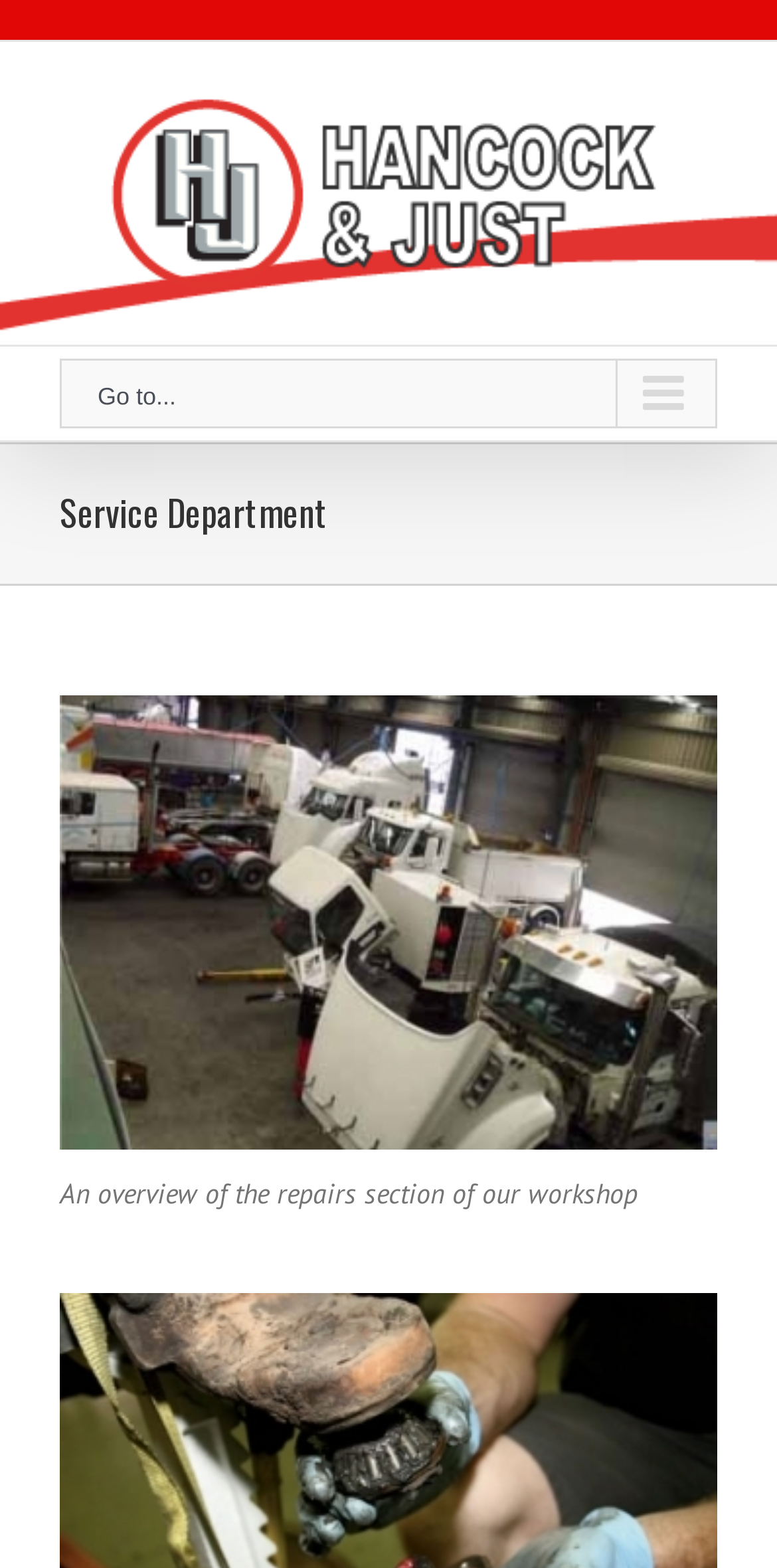Using the webpage screenshot, find the UI element described by Go to.... Provide the bounding box coordinates in the format (top-left x, top-left y, bottom-right x, bottom-right y), ensuring all values are floating point numbers between 0 and 1.

[0.077, 0.229, 0.923, 0.273]